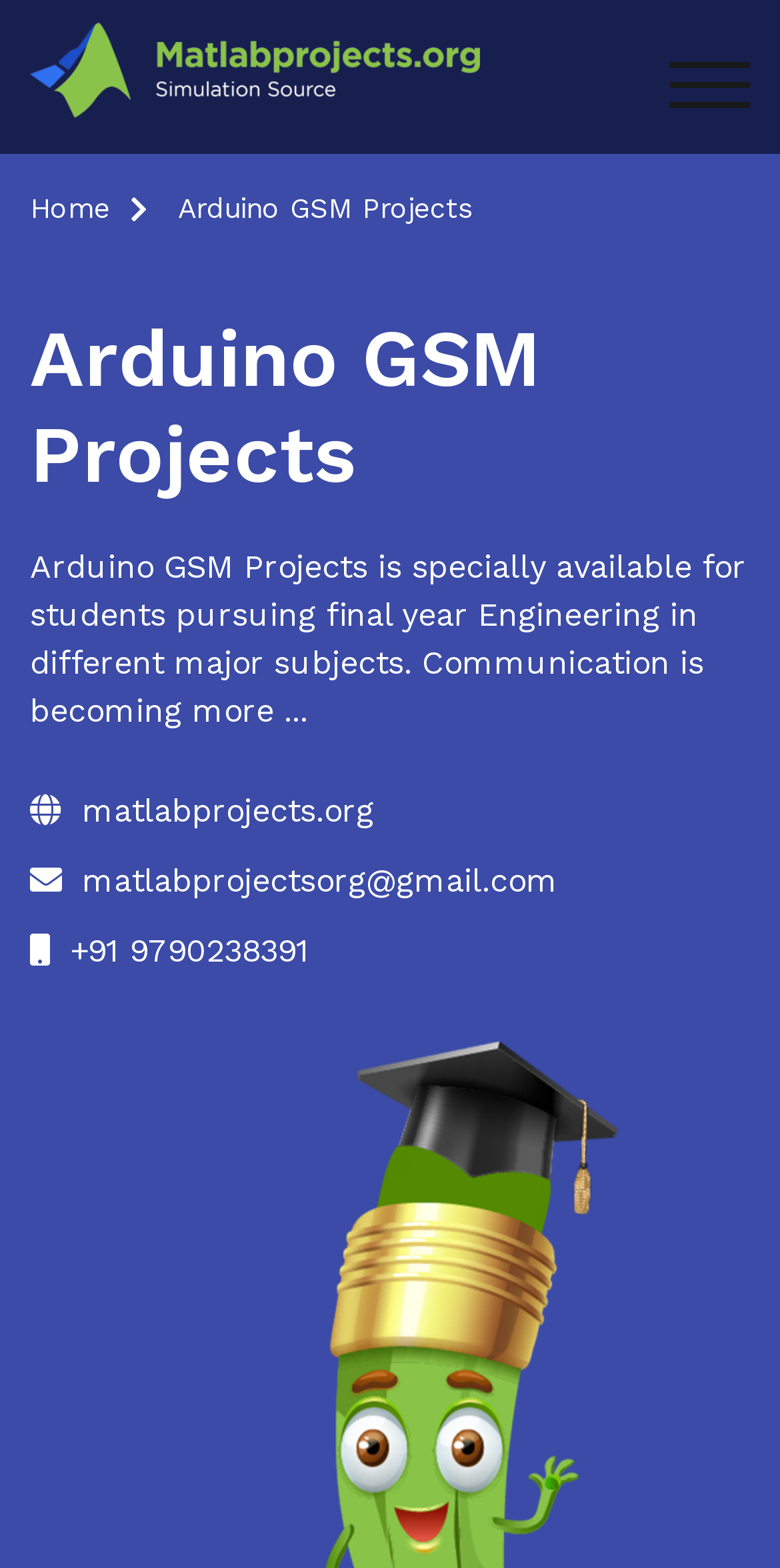What is the relationship between Matlab and Arduino GSM Projects?
Based on the image, respond with a single word or phrase.

Matlab is related